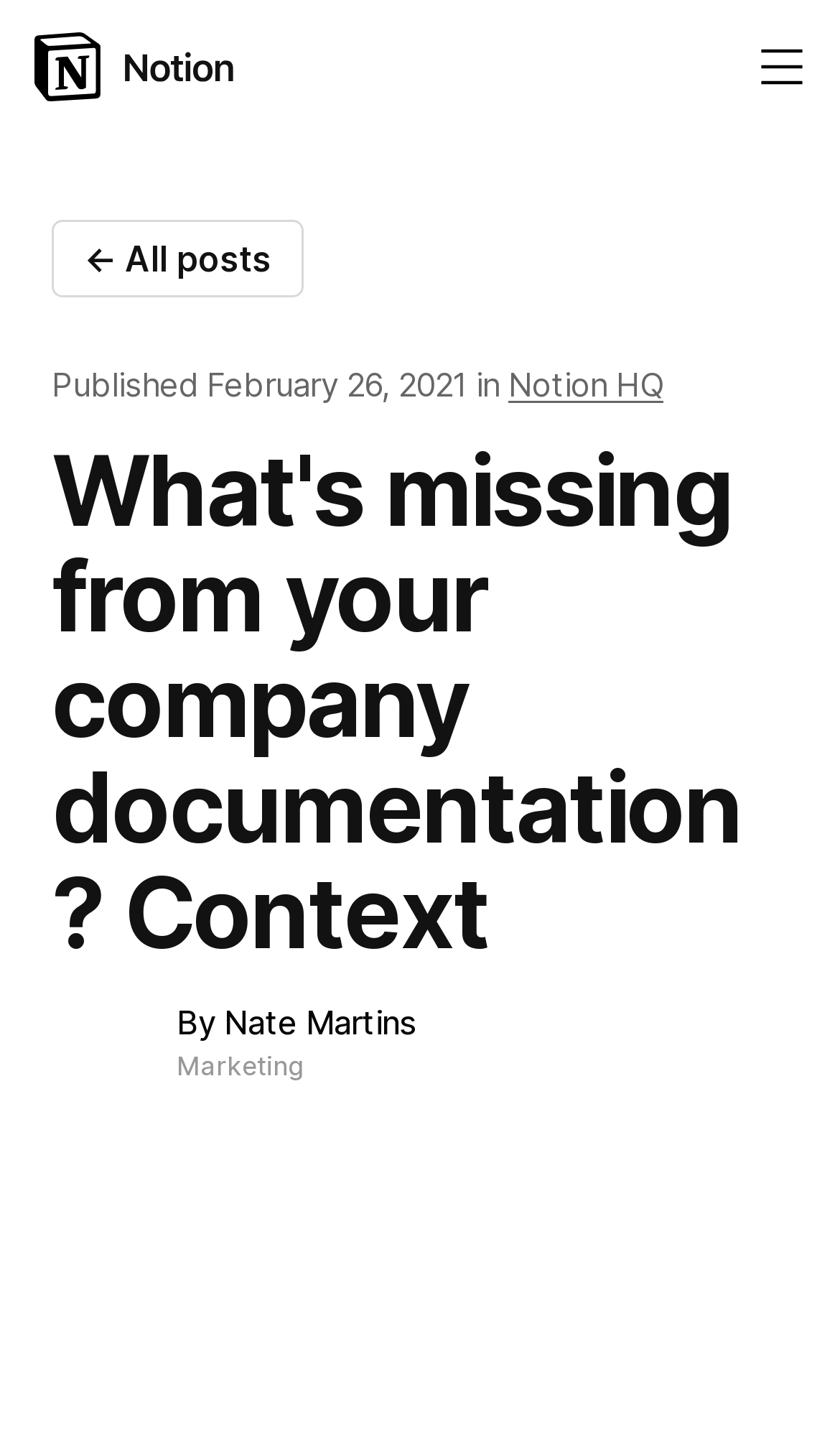Offer a comprehensive description of the webpage’s content and structure.

The webpage appears to be a blog post or article page. At the top left, there is a link to "Notion – Home" accompanied by an image, which suggests that the webpage is part of the Notion website. On the top right, there is a button to toggle the main menu.

Below the top section, there is a header that reads "What's missing from your company documentation? Context", which is the title of the article. The article's metadata is displayed below the title, including a link to "All posts", the publication date "February 26, 2021", and the author's name "Nate Martins" with his role "Marketing" at Notion HQ.

The article's content is not explicitly described in the accessibility tree, but it likely follows the metadata section. There are no other UI elements or images mentioned in the accessibility tree that would suggest the presence of other content types, such as videos or interactive elements.